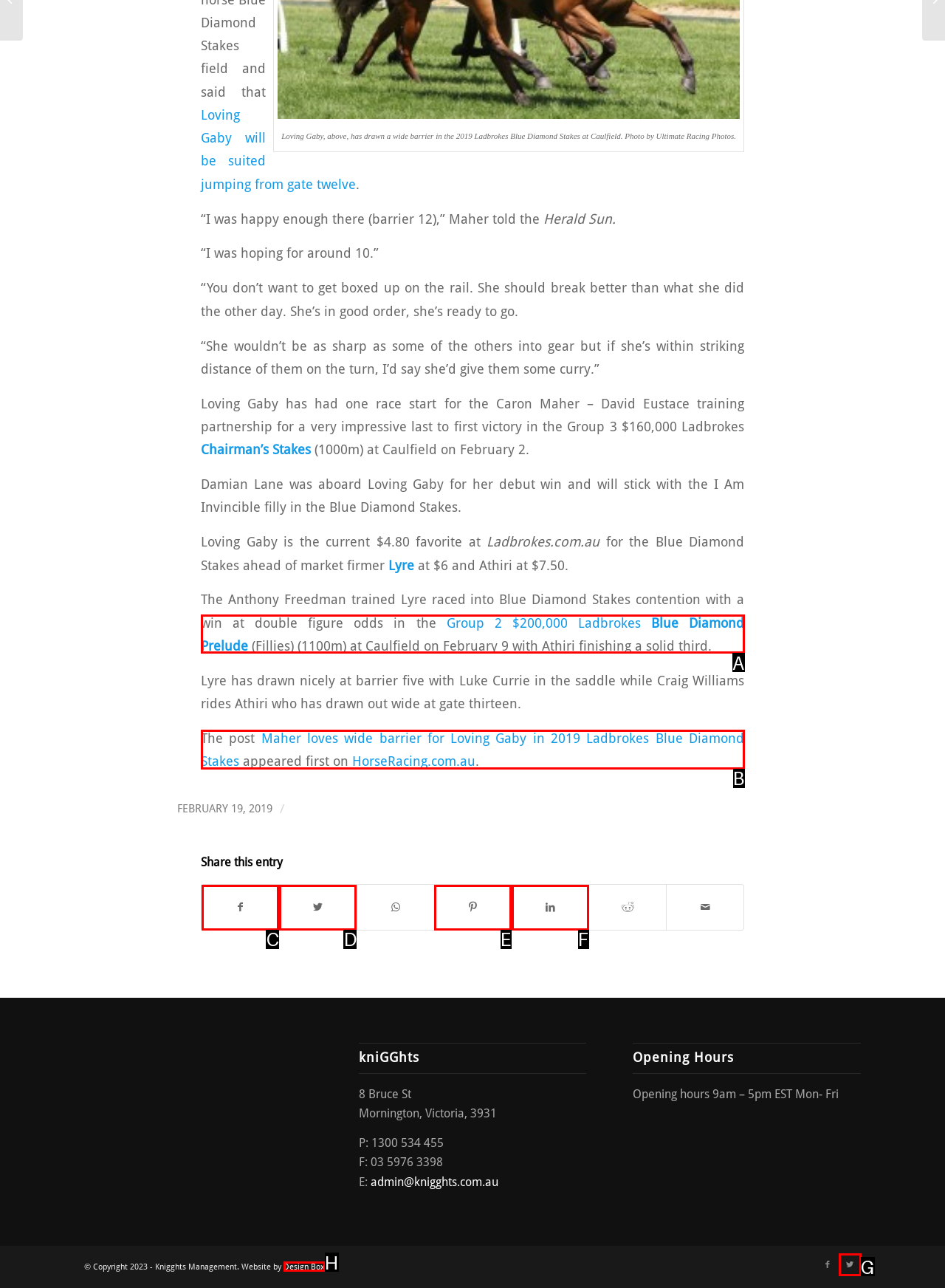Choose the option that aligns with the description: Share on Facebook
Respond with the letter of the chosen option directly.

C